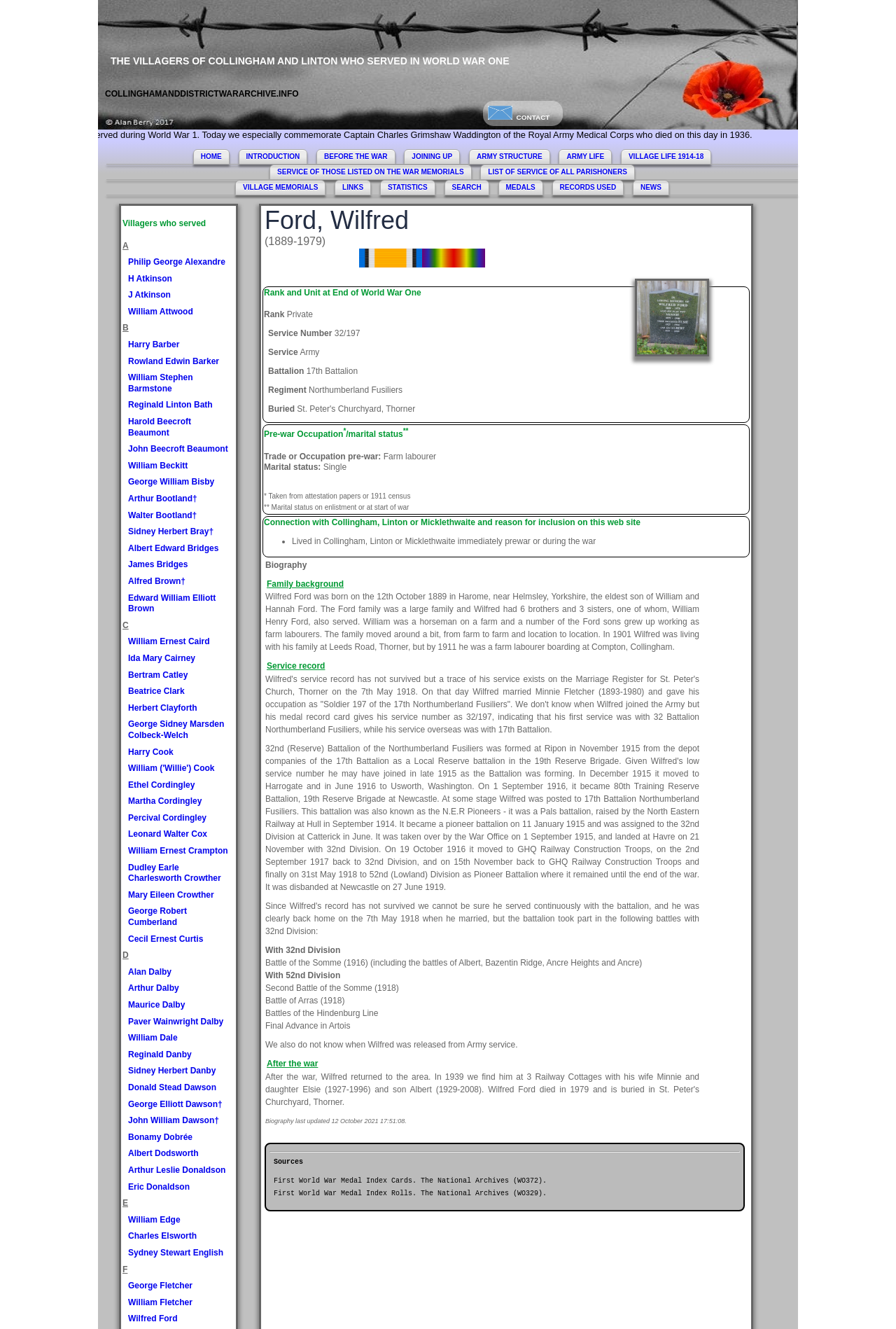Predict the bounding box coordinates of the UI element that matches this description: "Dudley Earle Charlesworth Crowther". The coordinates should be in the format [left, top, right, bottom] with each value between 0 and 1.

[0.143, 0.649, 0.247, 0.665]